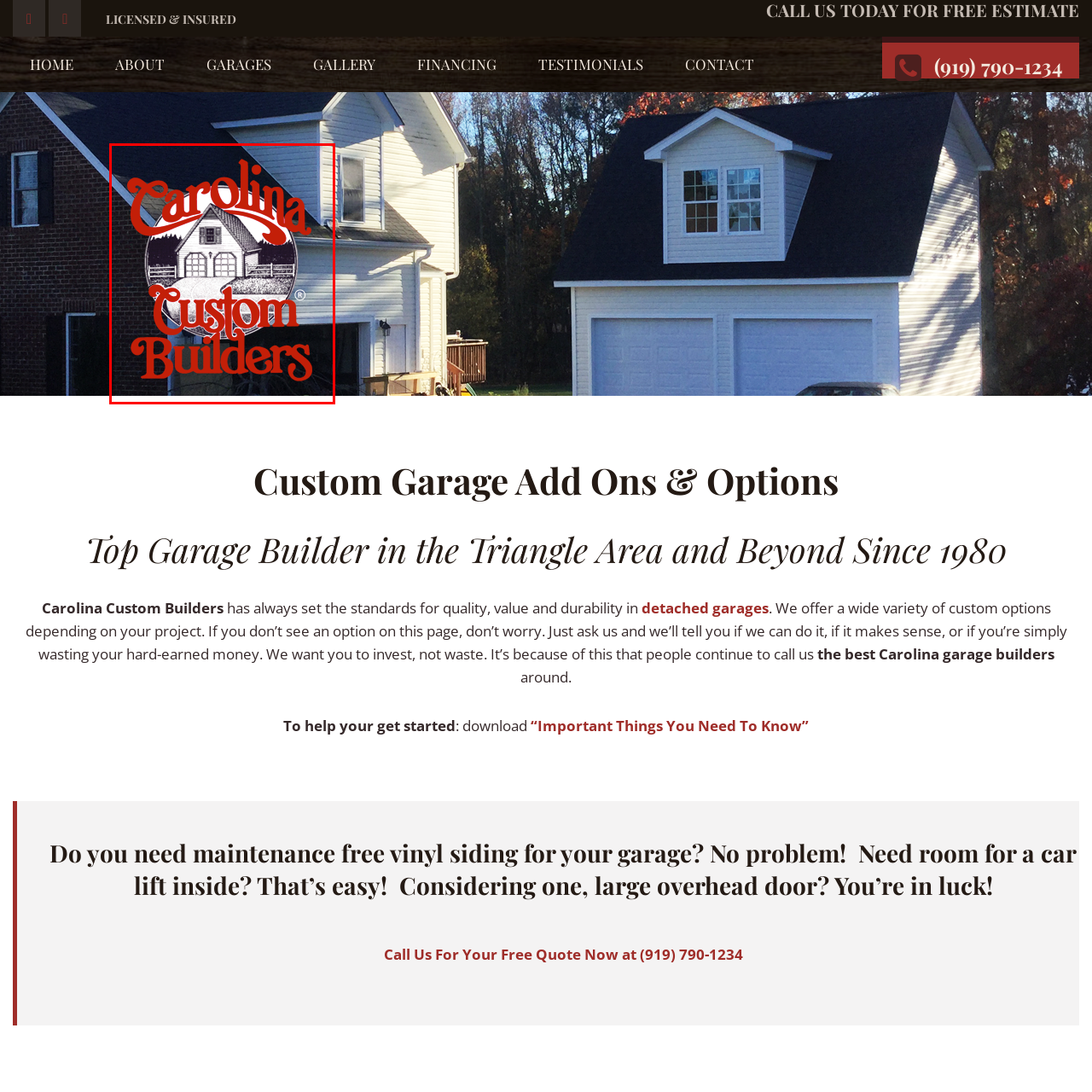Look at the image enclosed within the red outline and answer the question with a single word or phrase:
What is the focus of the construction services?

Tailored